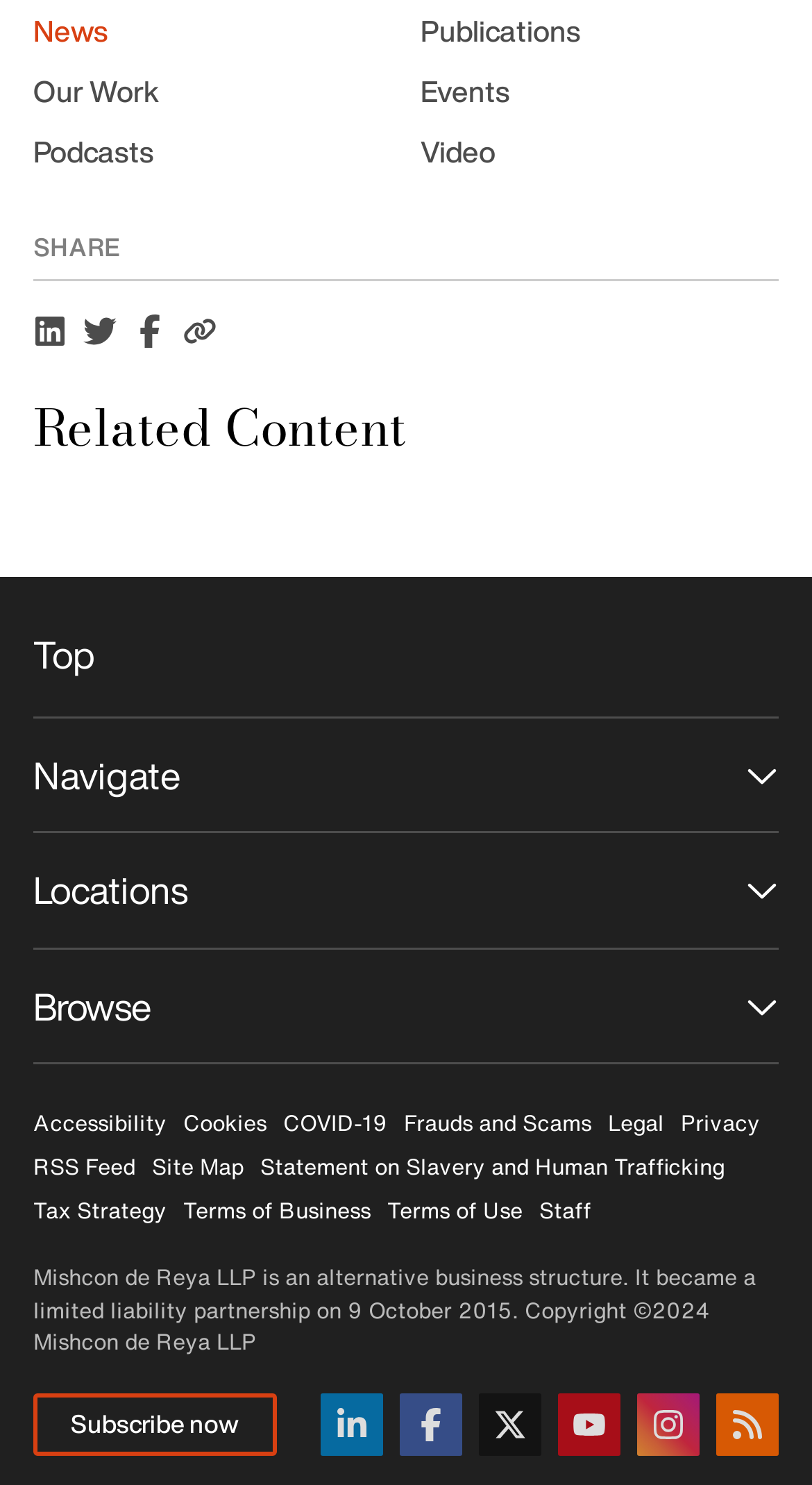Find and specify the bounding box coordinates that correspond to the clickable region for the instruction: "Subscribe now".

[0.041, 0.938, 0.341, 0.98]